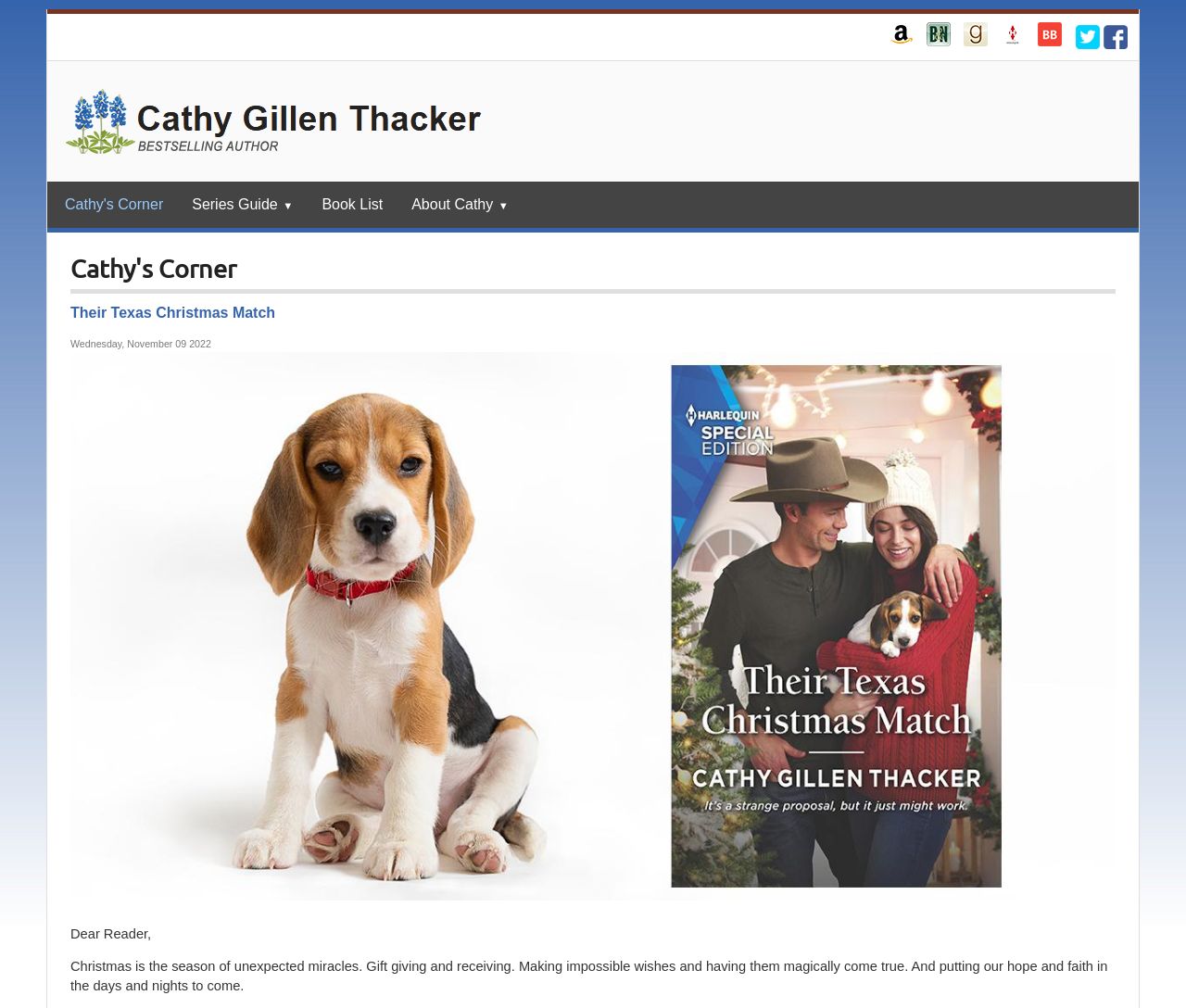Please specify the bounding box coordinates of the element that should be clicked to execute the given instruction: 'Visit Cathy's Corner'. Ensure the coordinates are four float numbers between 0 and 1, expressed as [left, top, right, bottom].

[0.043, 0.183, 0.149, 0.222]